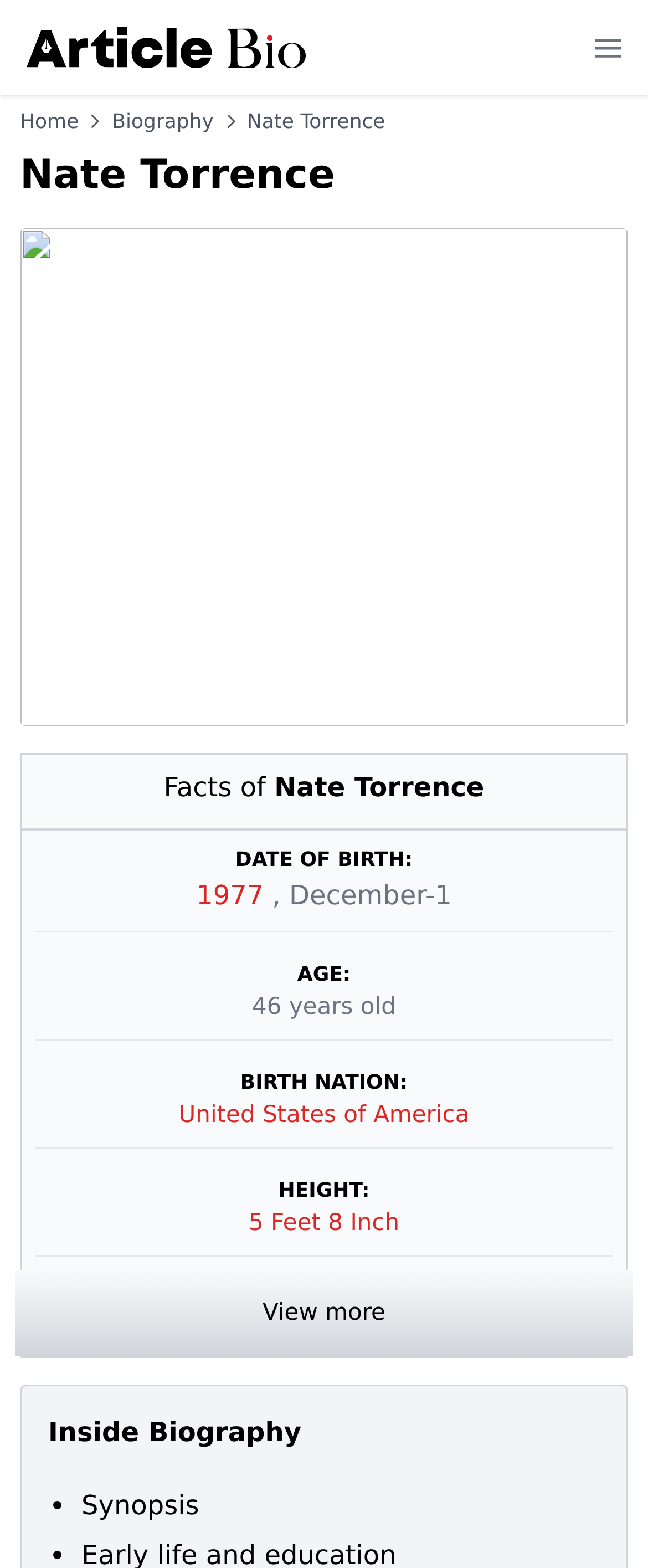Please determine the bounding box coordinates for the element with the description: "Shop".

None